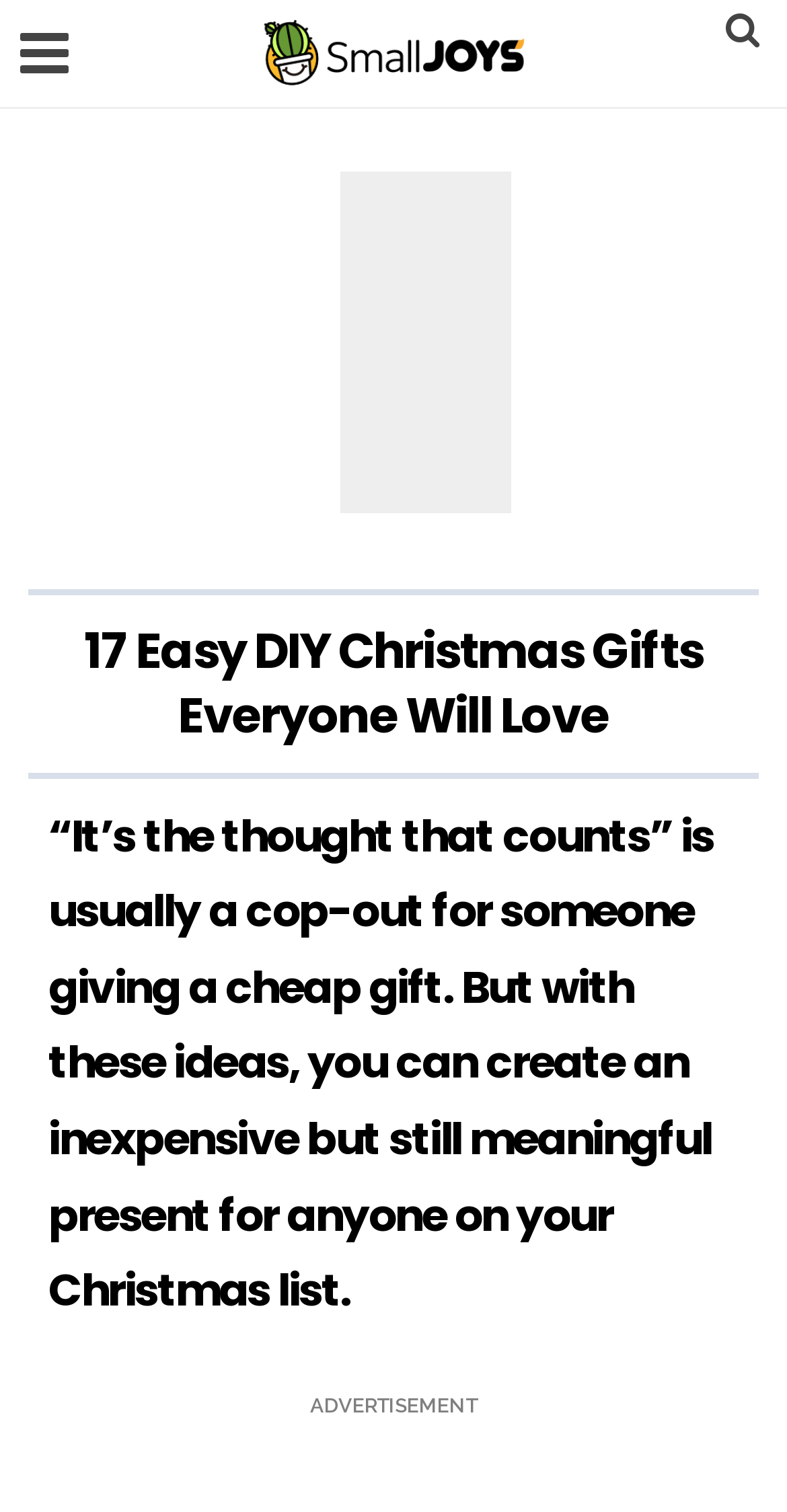Answer the question below with a single word or a brief phrase: 
Is the webpage focused on DIY projects?

Yes